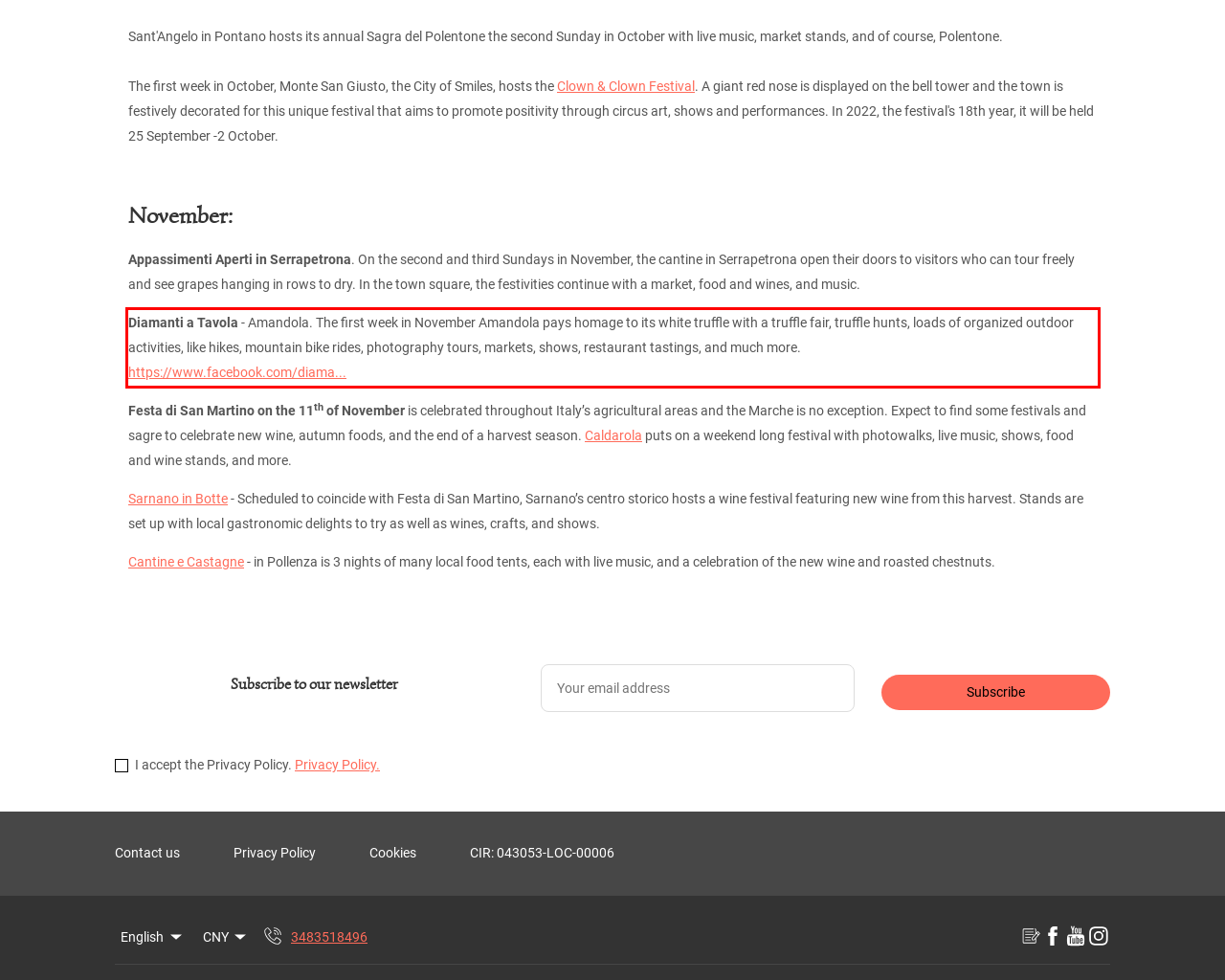Examine the webpage screenshot and use OCR to obtain the text inside the red bounding box.

Diamanti a Tavola - Amandola. The first week in November Amandola pays homage to its white truffle with a truffle fair, truffle hunts, loads of organized outdoor activities, like hikes, mountain bike rides, photography tours, markets, shows, restaurant tastings, and much more. https://www.facebook.com/diama...